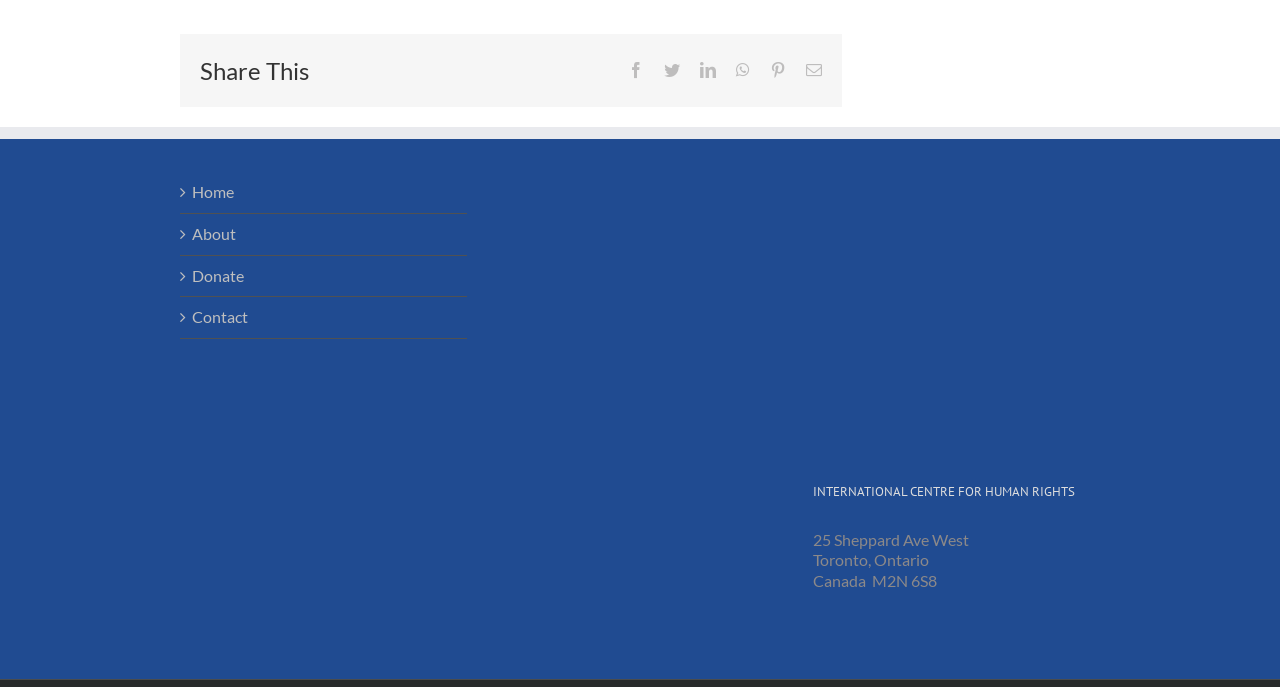Please respond to the question with a concise word or phrase:
What are the available navigation options?

Home, About, Donate, Contact